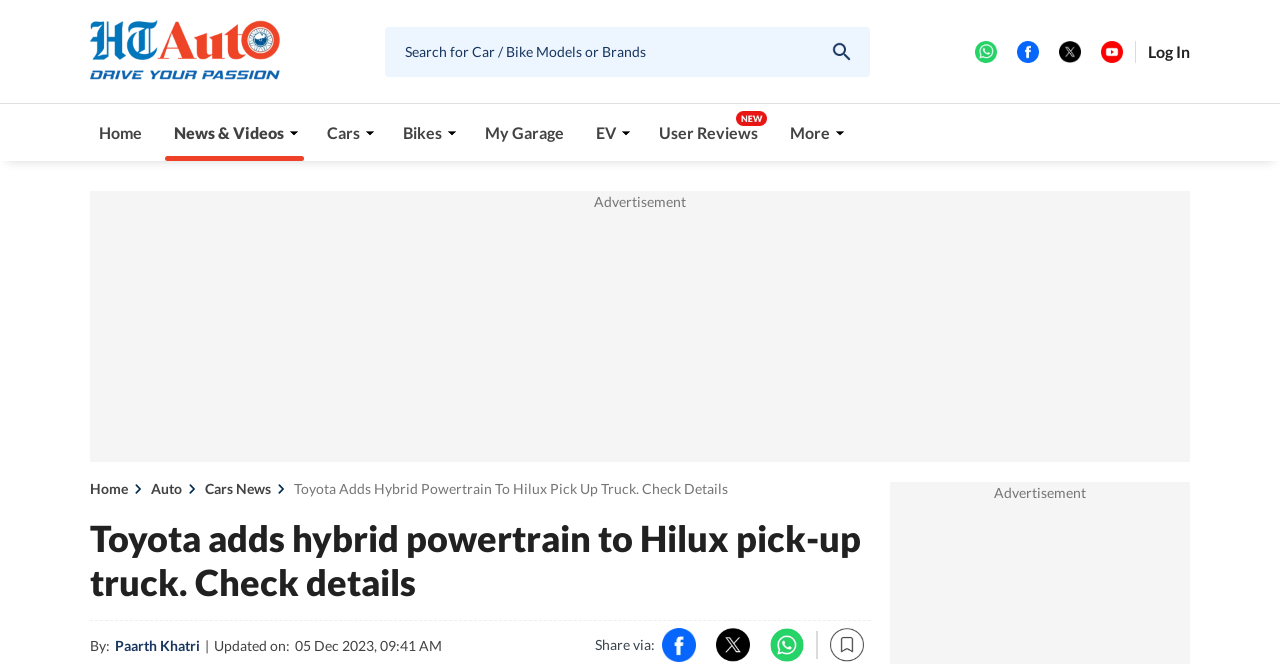Please identify the bounding box coordinates of the element I need to click to follow this instruction: "Share on Facebook".

[0.517, 0.946, 0.544, 0.997]